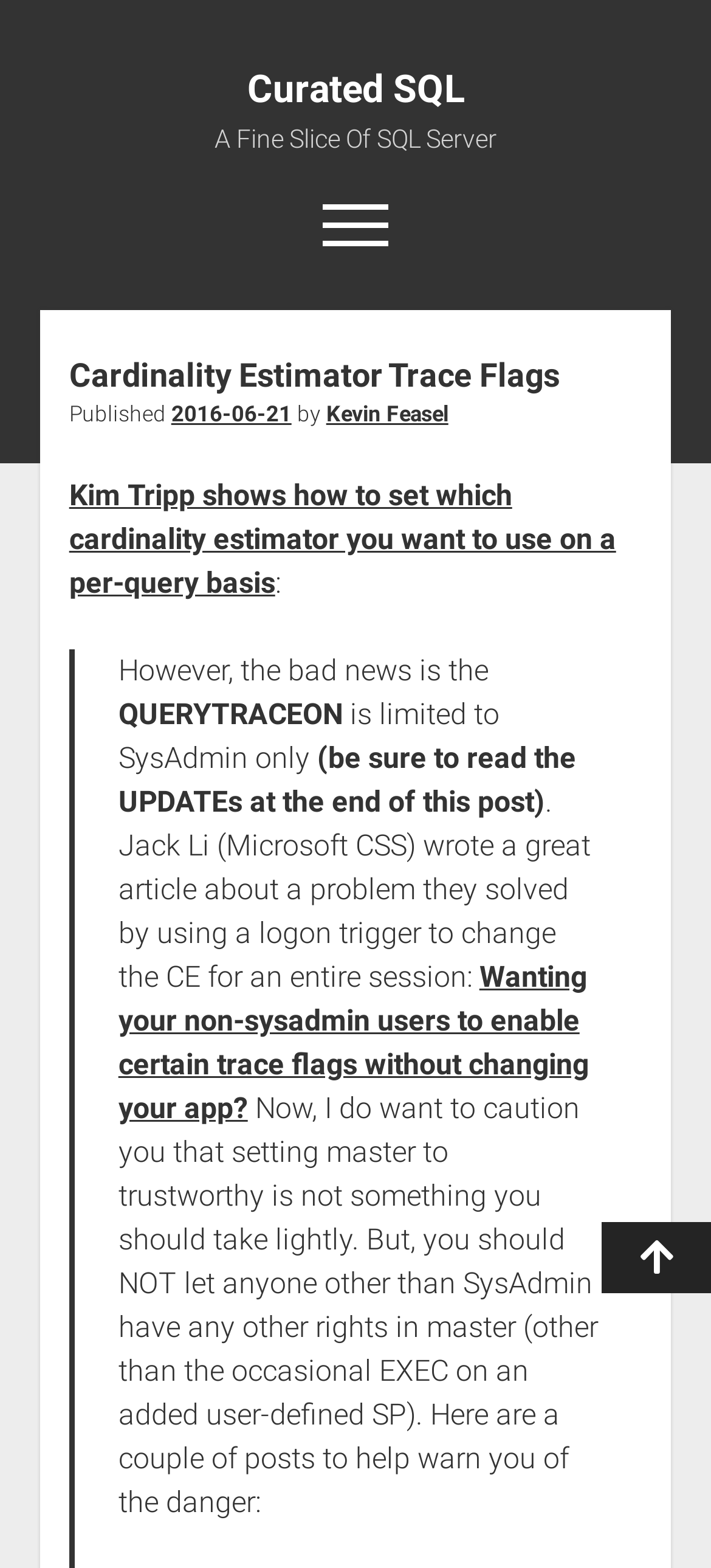Please specify the bounding box coordinates of the area that should be clicked to accomplish the following instruction: "Scroll to the top". The coordinates should consist of four float numbers between 0 and 1, i.e., [left, top, right, bottom].

[0.846, 0.779, 1.0, 0.825]